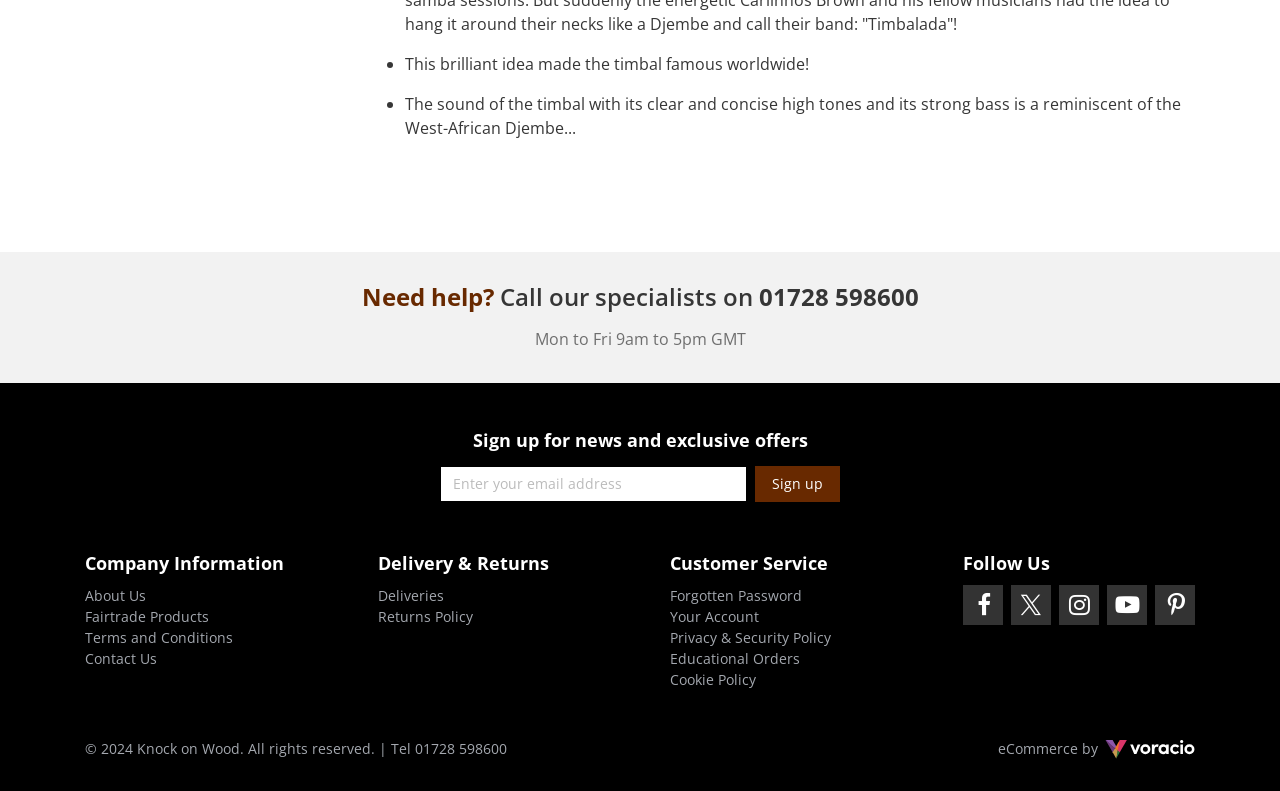Provide the bounding box coordinates for the UI element described in this sentence: "Privacy & Security Policy". The coordinates should be four float values between 0 and 1, i.e., [left, top, right, bottom].

[0.524, 0.794, 0.649, 0.818]